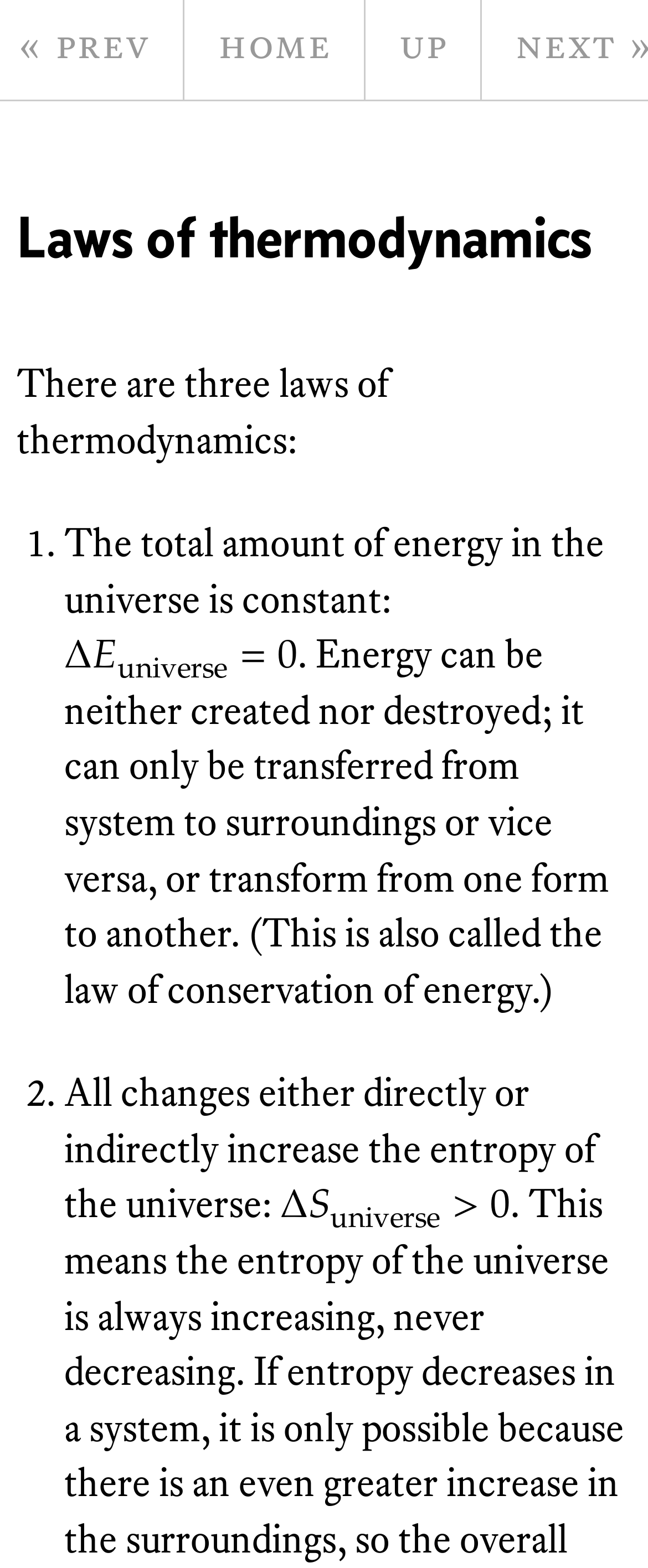Bounding box coordinates must be specified in the format (top-left x, top-left y, bottom-right x, bottom-right y). All values should be floating point numbers between 0 and 1. What are the bounding box coordinates of the UI element described as: « Prev

[0.0, 0.0, 0.282, 0.064]